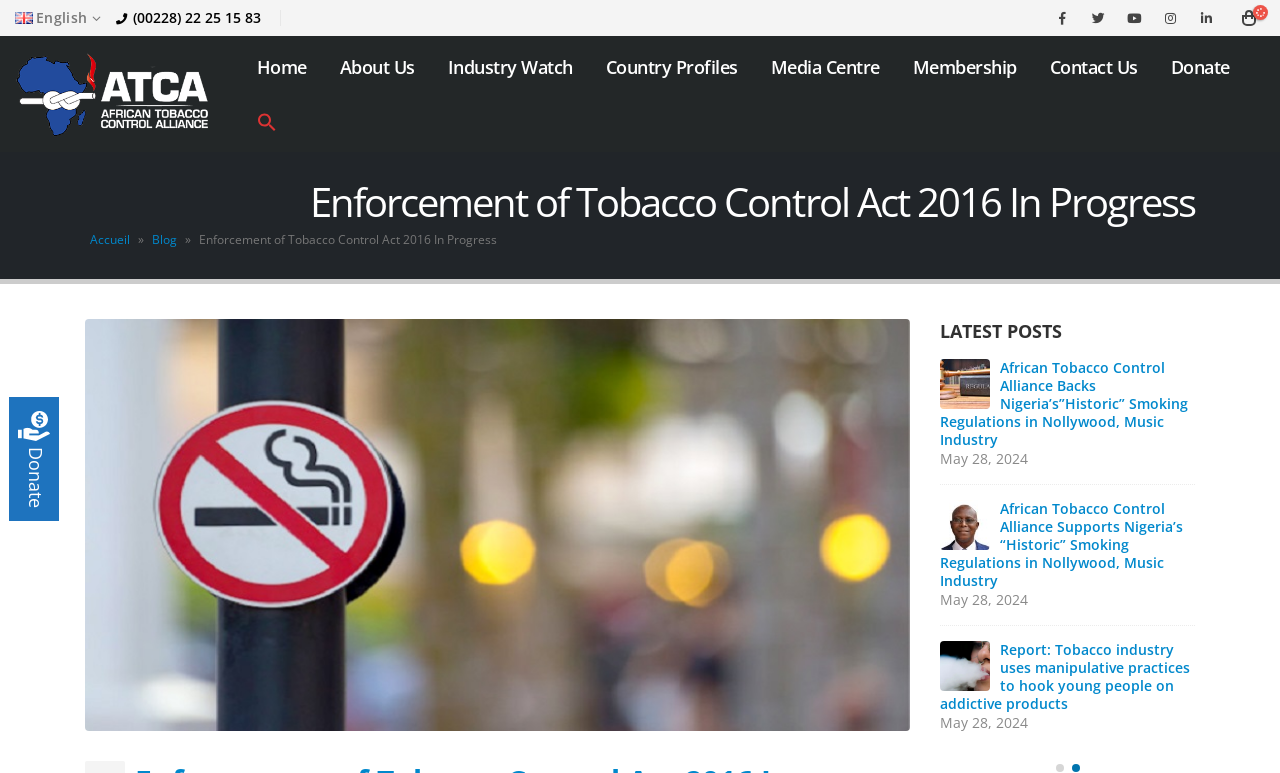Please determine the bounding box coordinates of the clickable area required to carry out the following instruction: "search for something". The coordinates must be four float numbers between 0 and 1, represented as [left, top, right, bottom].

[0.188, 0.122, 0.229, 0.19]